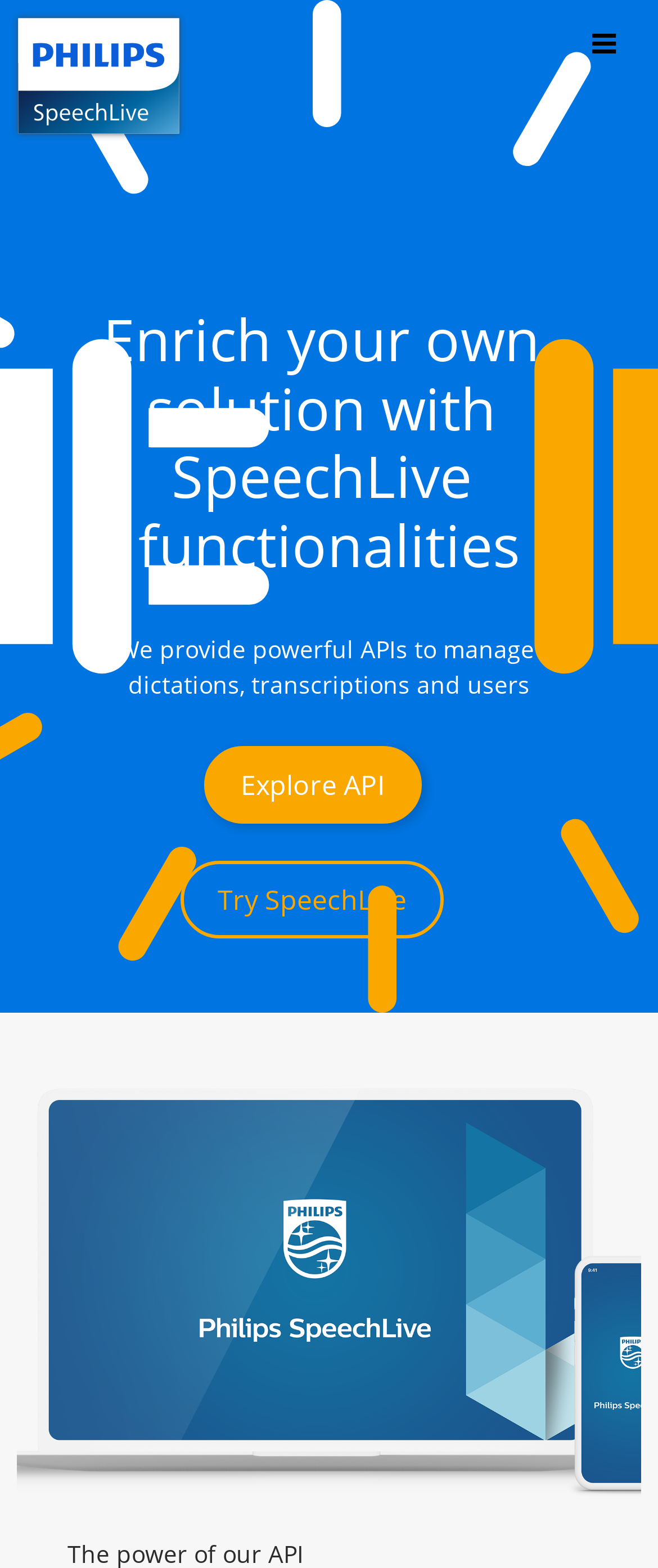What is the main functionality that can be enriched with SpeechLive?
Please give a detailed answer to the question using the information shown in the image.

The heading element with the text 'Enrich your own solution with SpeechLive functionalities' suggests that the main functionality that can be enriched with SpeechLive is one's own solution.